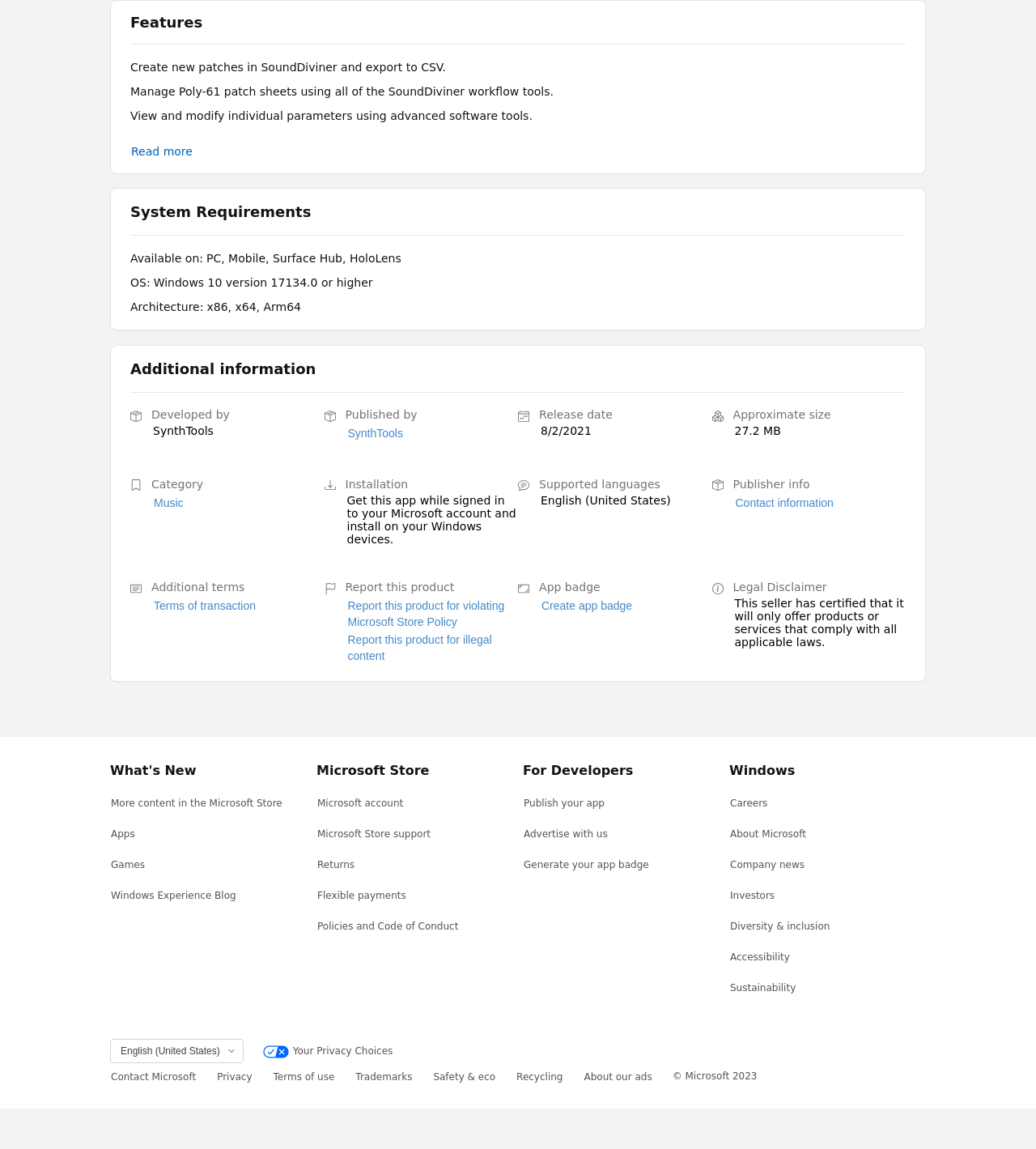What is the size of the app?
Using the information presented in the image, please offer a detailed response to the question.

The 'Approximate size' section mentions the size of the app as 27.2 MB, which is the approximate storage space required to install the app.